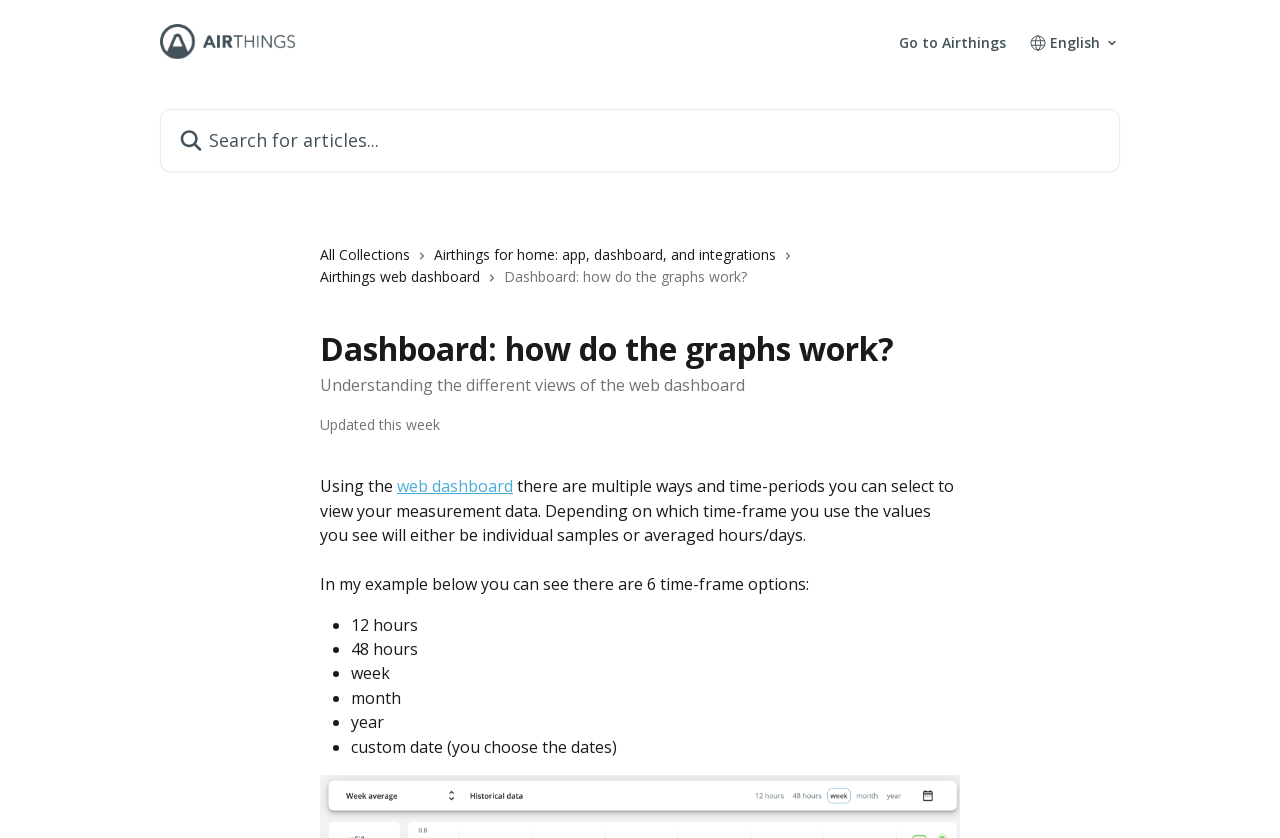Find the bounding box coordinates for the area you need to click to carry out the instruction: "Click on web dashboard". The coordinates should be four float numbers between 0 and 1, indicated as [left, top, right, bottom].

[0.31, 0.567, 0.401, 0.593]